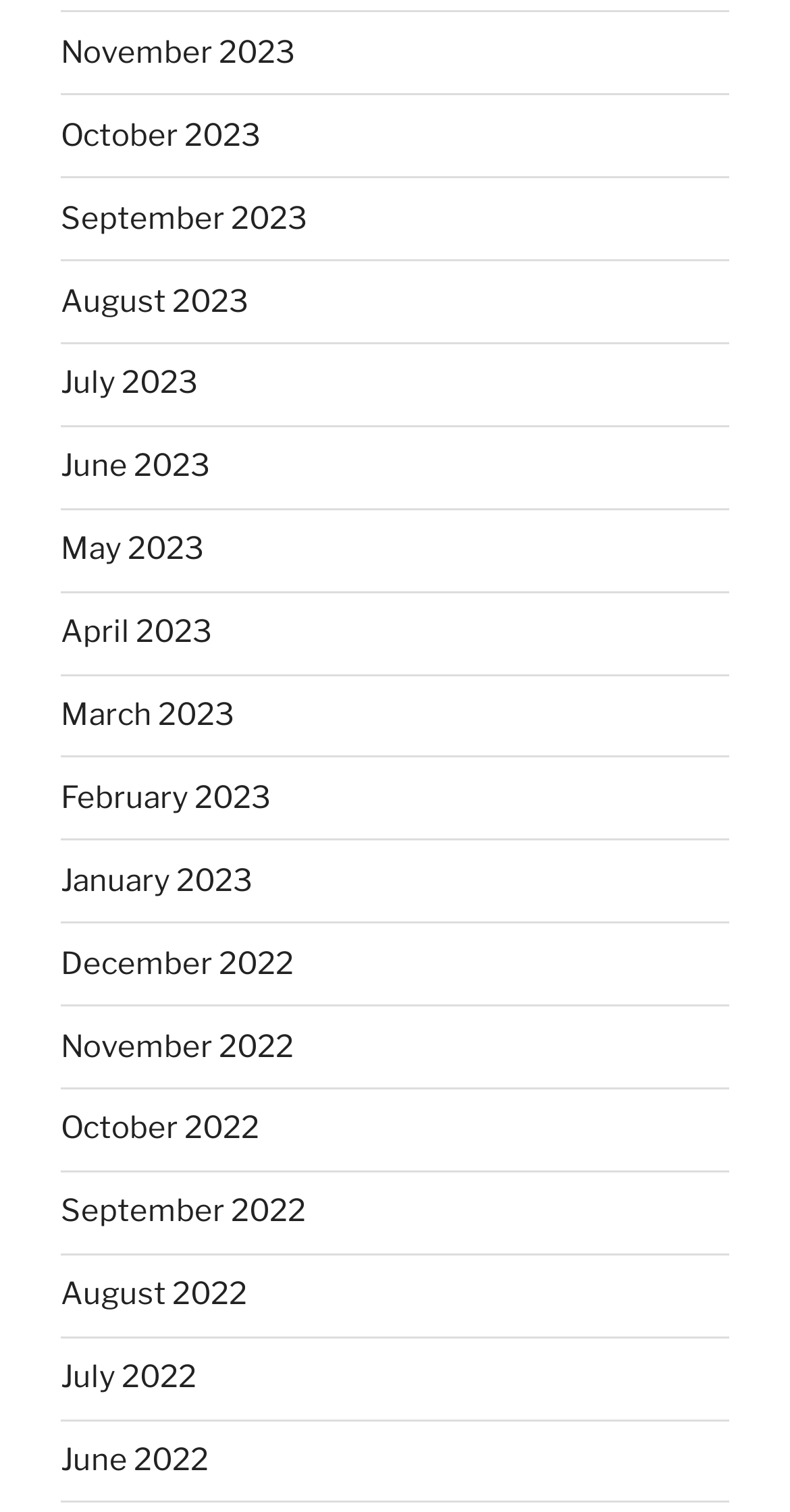Determine the bounding box coordinates for the region that must be clicked to execute the following instruction: "View January 2023".

[0.077, 0.57, 0.321, 0.594]